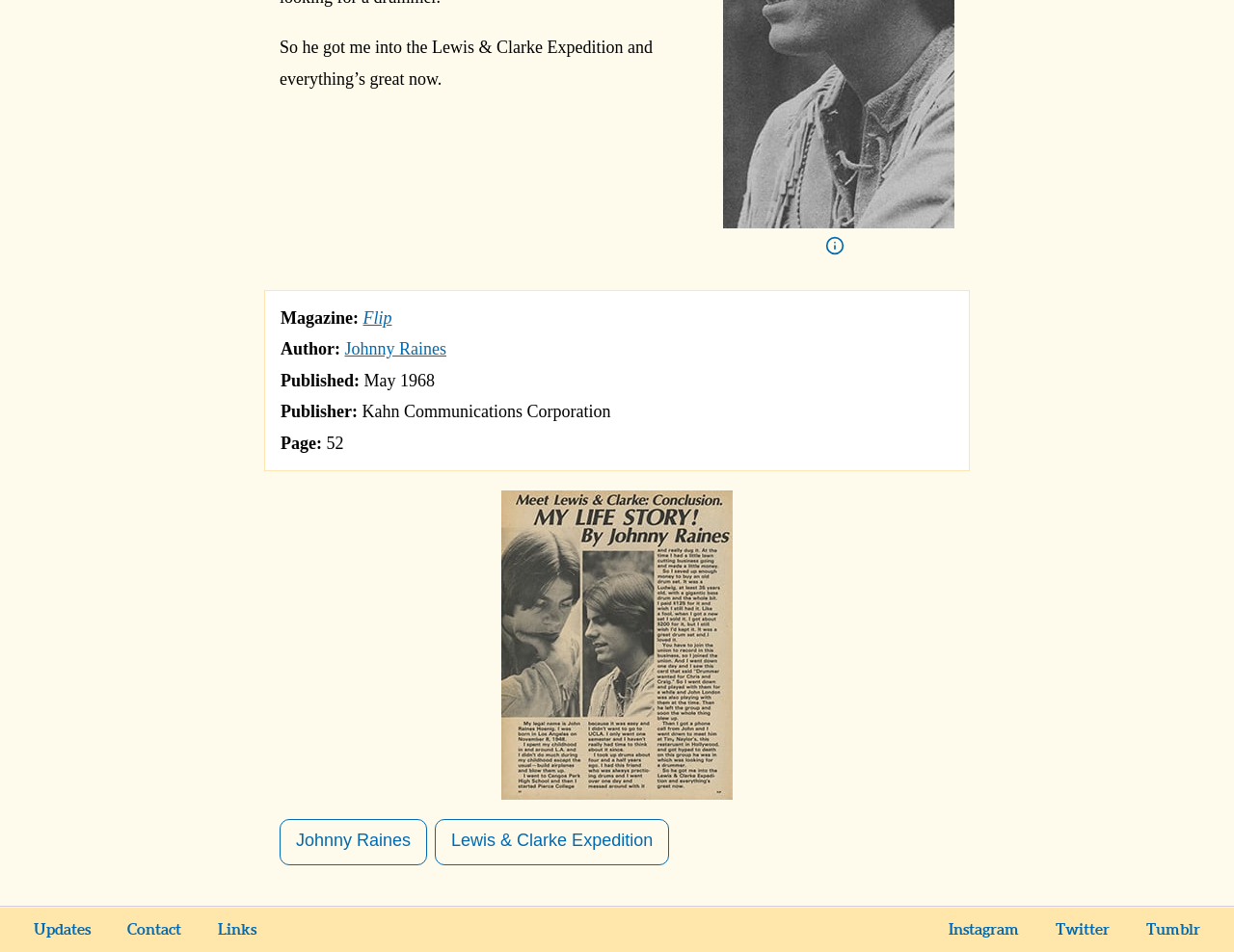Could you locate the bounding box coordinates for the section that should be clicked to accomplish this task: "Follow on Instagram".

[0.755, 0.961, 0.839, 0.992]